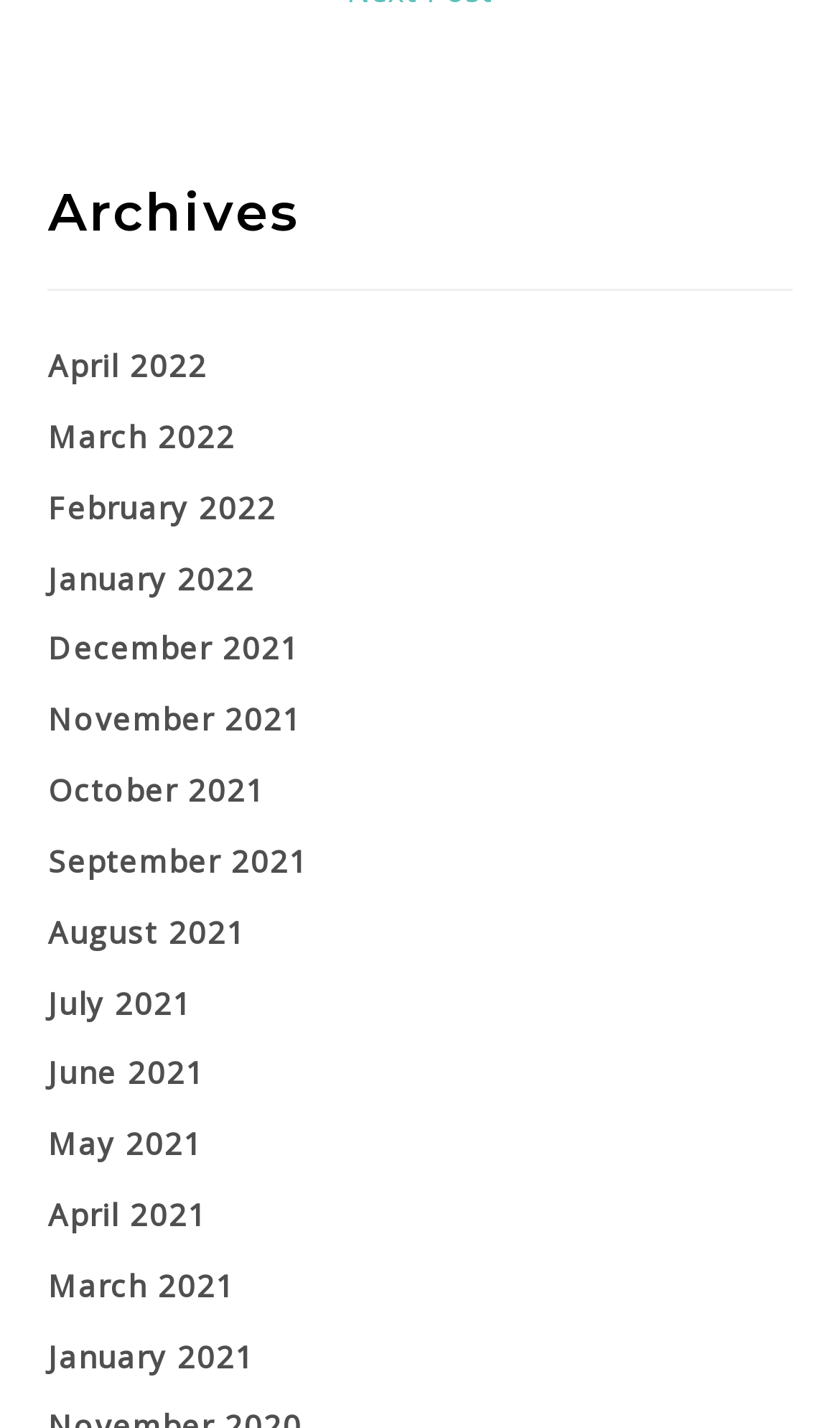Look at the image and answer the question in detail:
How many months are listed in 2022?

I counted the number of links with '2022' in their text and found that there are 4 months listed in 2022, which are April, March, February, and January.